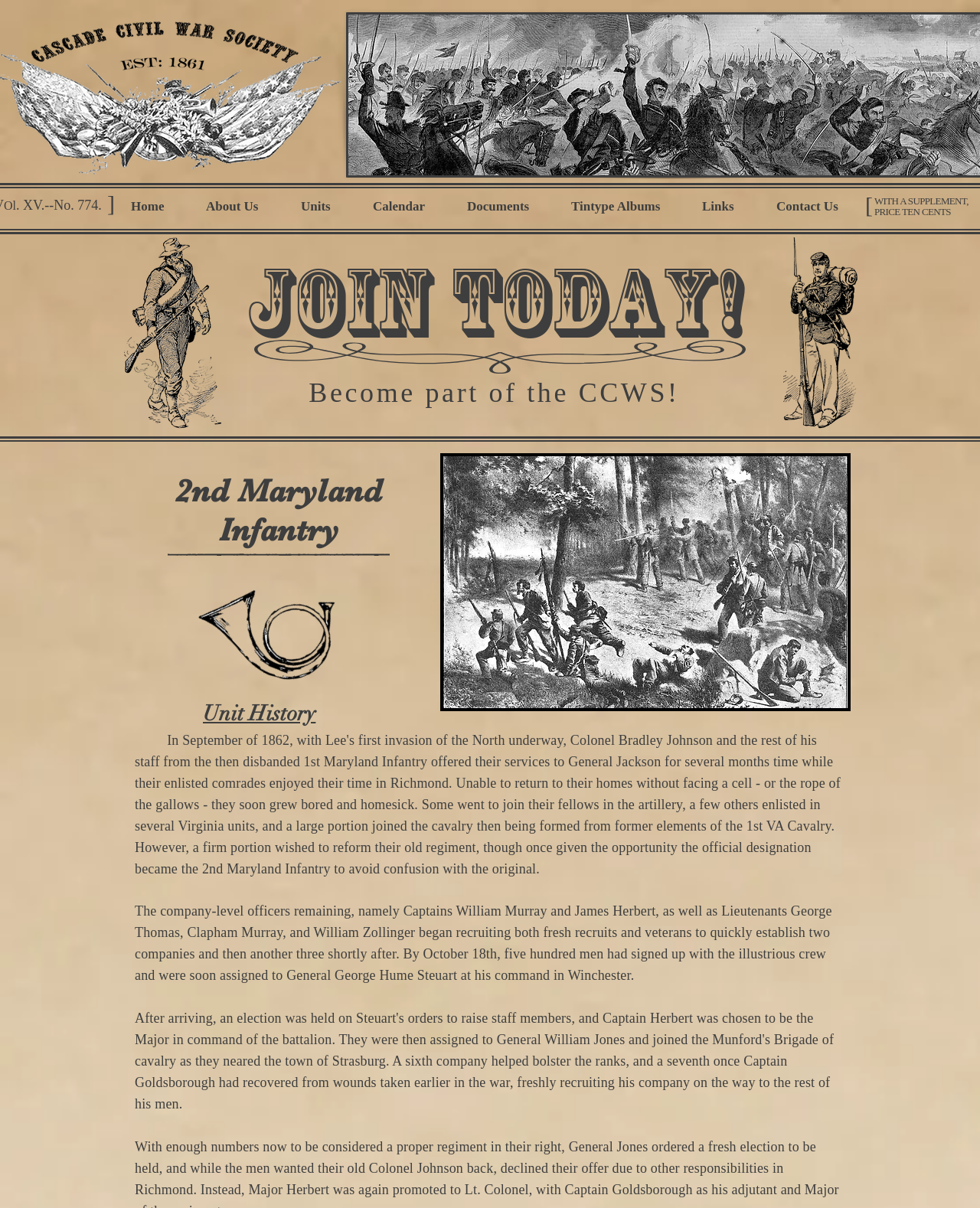Can you specify the bounding box coordinates of the area that needs to be clicked to fulfill the following instruction: "Click on the 'Home' link"?

[0.118, 0.156, 0.195, 0.186]